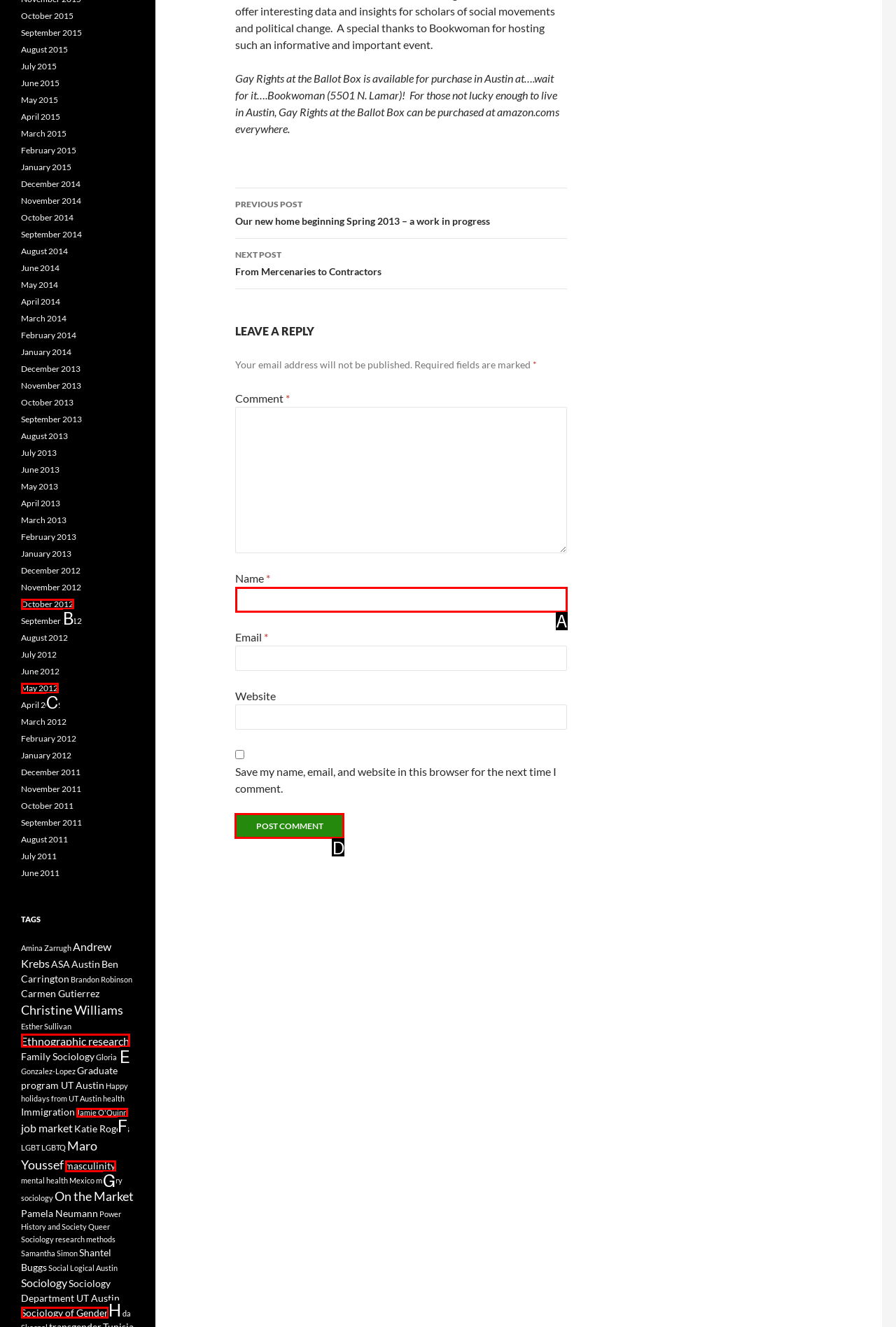Identify which HTML element should be clicked to fulfill this instruction: Post a comment Reply with the correct option's letter.

D